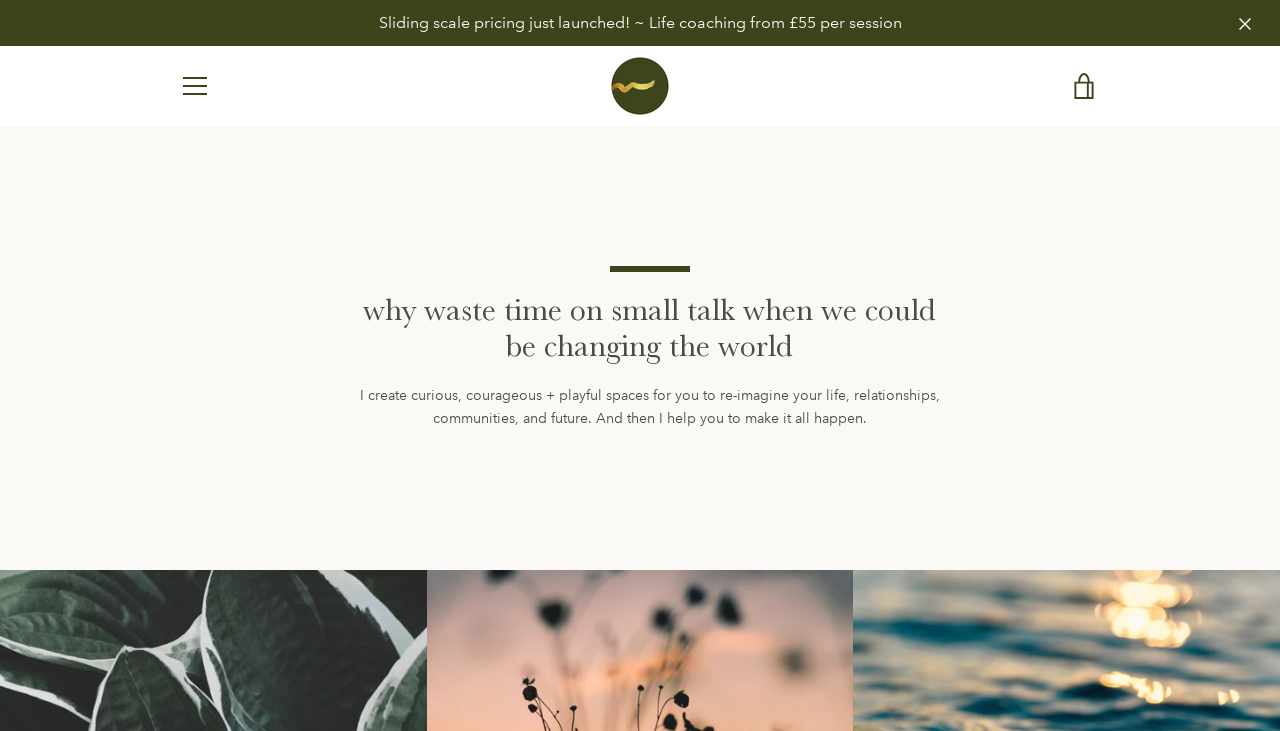Ascertain the bounding box coordinates for the UI element detailed here: "about coaching". The coordinates should be provided as [left, top, right, bottom] with each value being a float between 0 and 1.

[0.442, 0.762, 0.558, 0.808]